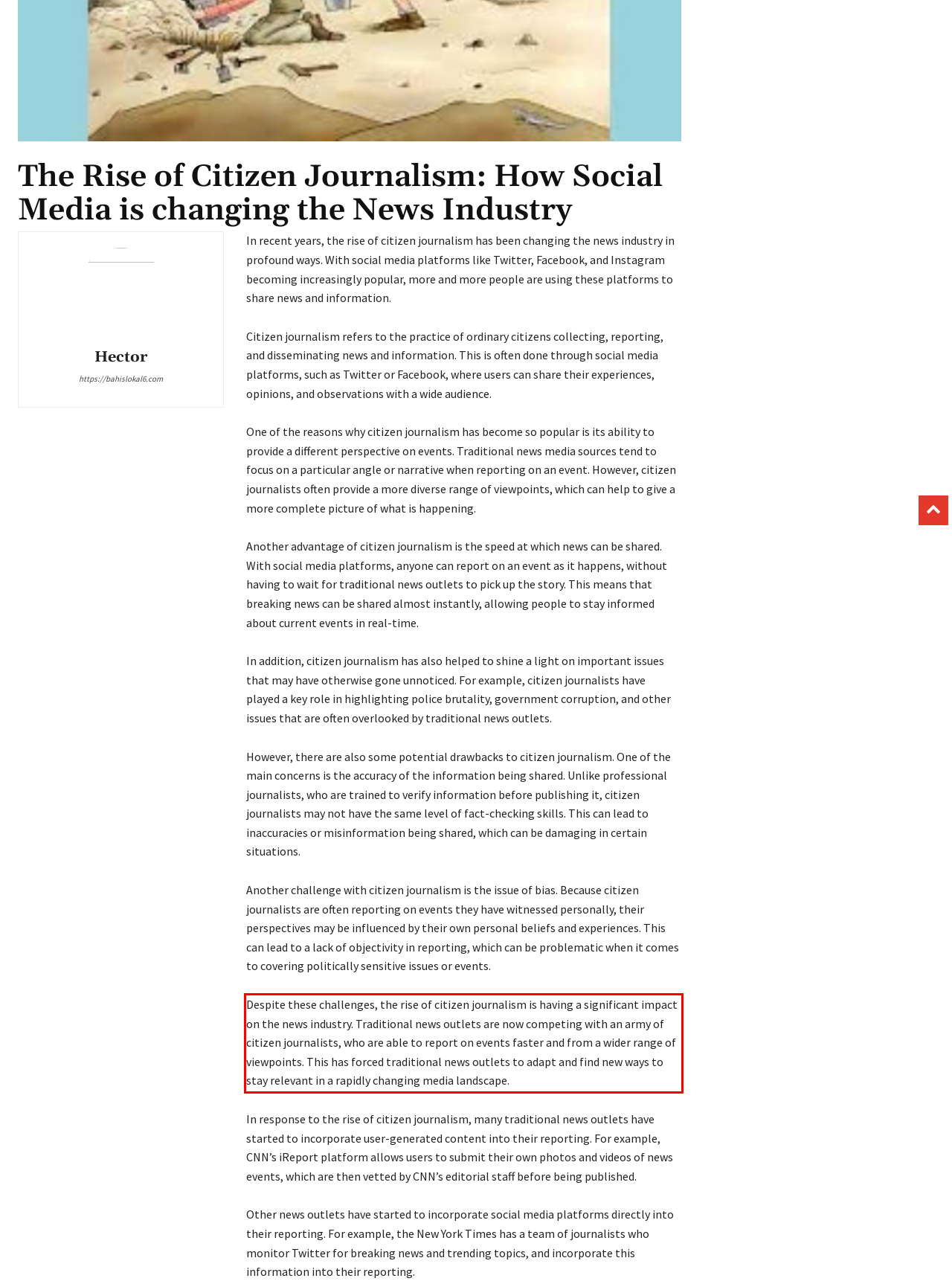Please take the screenshot of the webpage, find the red bounding box, and generate the text content that is within this red bounding box.

Despite these challenges, the rise of citizen journalism is having a significant impact on the news industry. Traditional news outlets are now competing with an army of citizen journalists, who are able to report on events faster and from a wider range of viewpoints. This has forced traditional news outlets to adapt and find new ways to stay relevant in a rapidly changing media landscape.